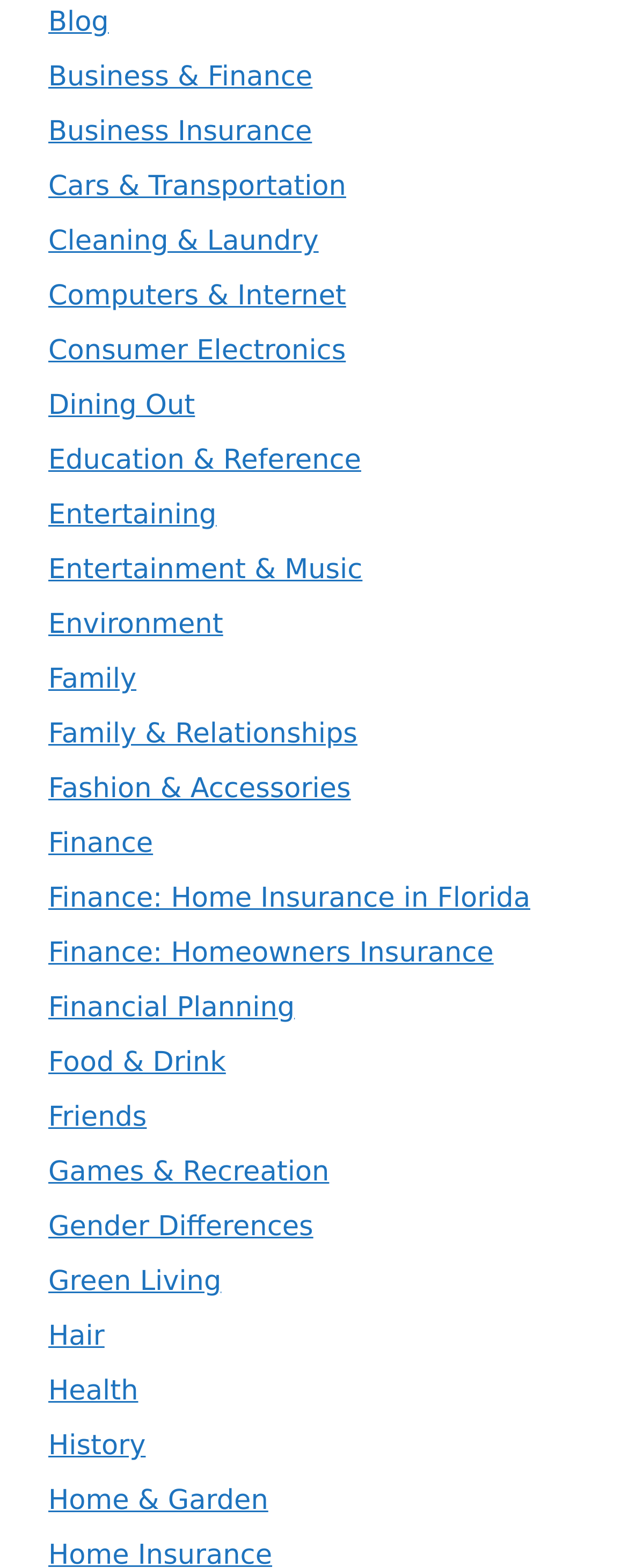Please locate the bounding box coordinates of the element that should be clicked to achieve the given instruction: "Read about Finance: Home Insurance in Florida".

[0.077, 0.563, 0.844, 0.584]